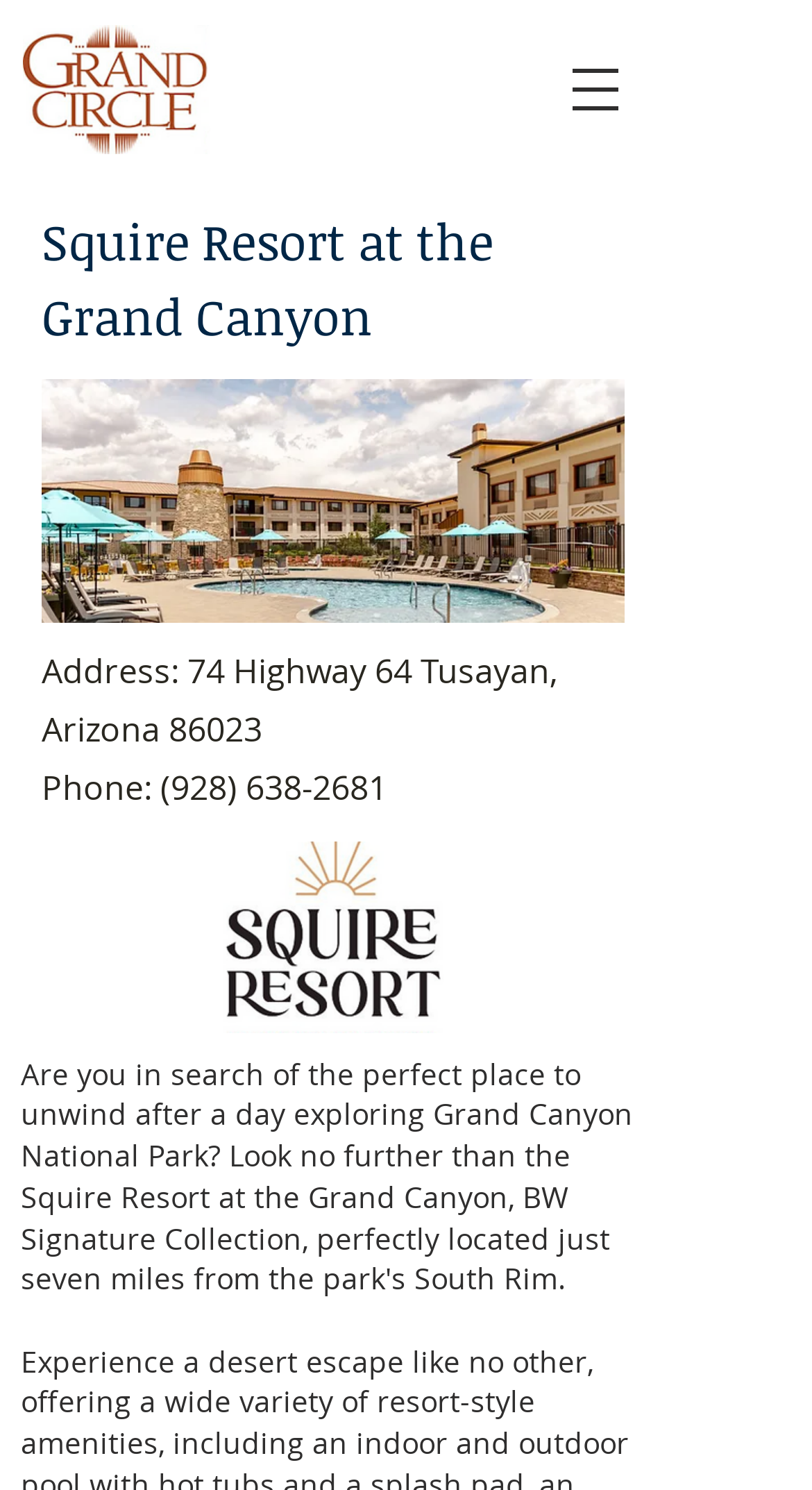What is the name of the resort?
Look at the image and respond with a one-word or short-phrase answer.

Squire Resort at the Grand Canyon